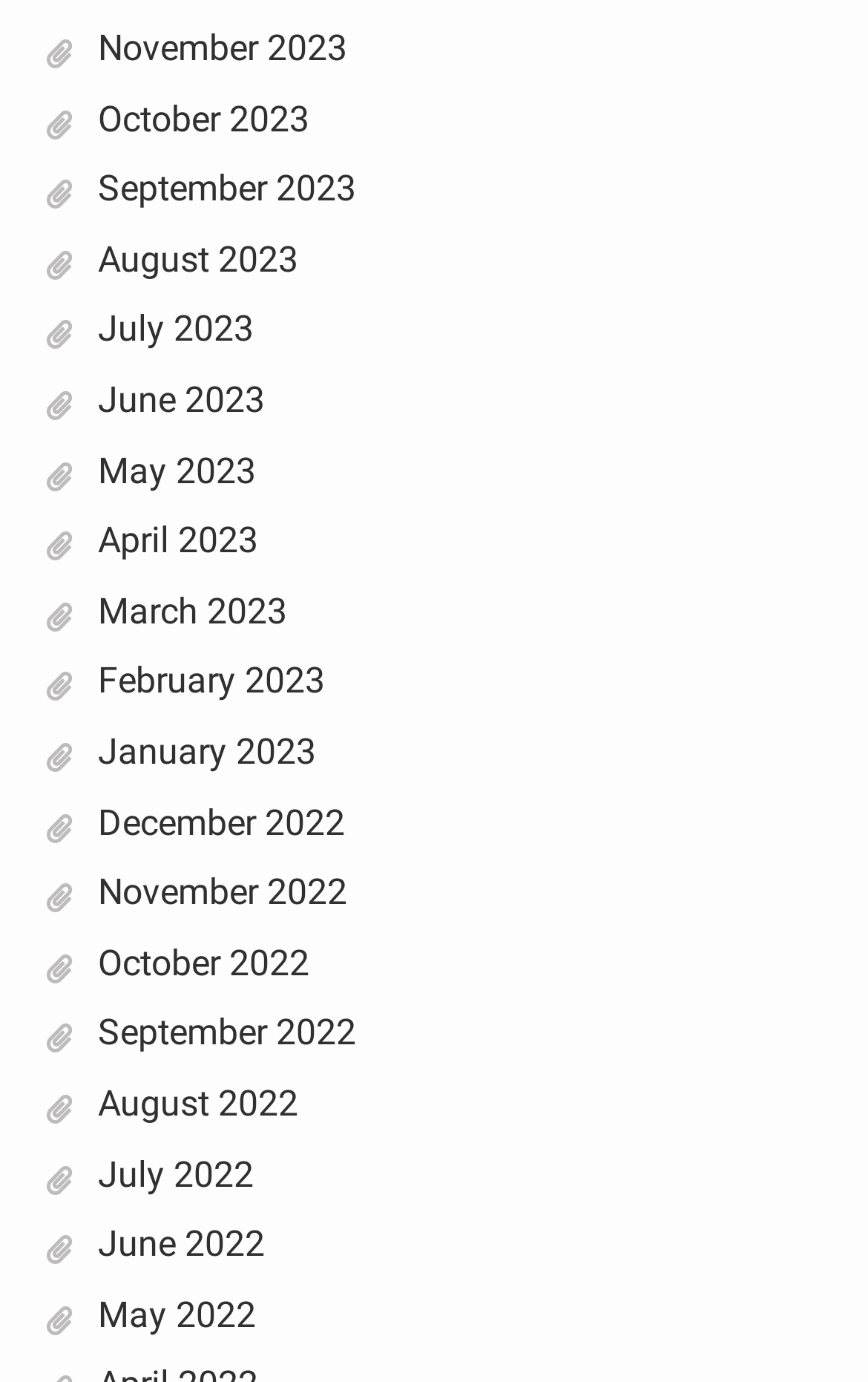Utilize the information from the image to answer the question in detail:
How many months are listed?

I counted the number of links at the top of the webpage, which appear to be a list of months. There are 15 links in total, each corresponding to a different month.